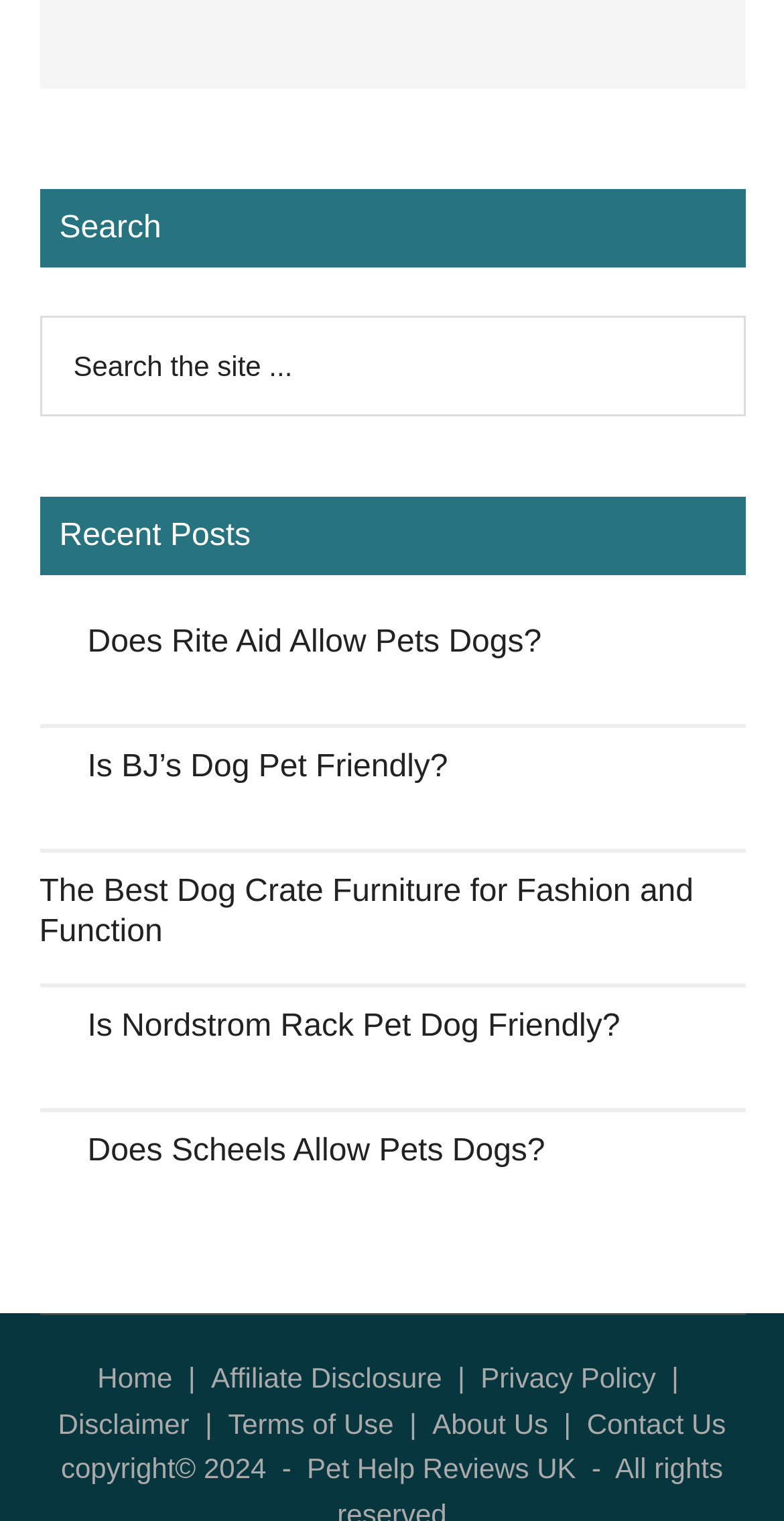Find the bounding box coordinates for the area you need to click to carry out the instruction: "View 'Is BJ’s Dog Pet Friendly?' post". The coordinates should be four float numbers between 0 and 1, indicated as [left, top, right, bottom].

[0.05, 0.492, 0.95, 0.561]